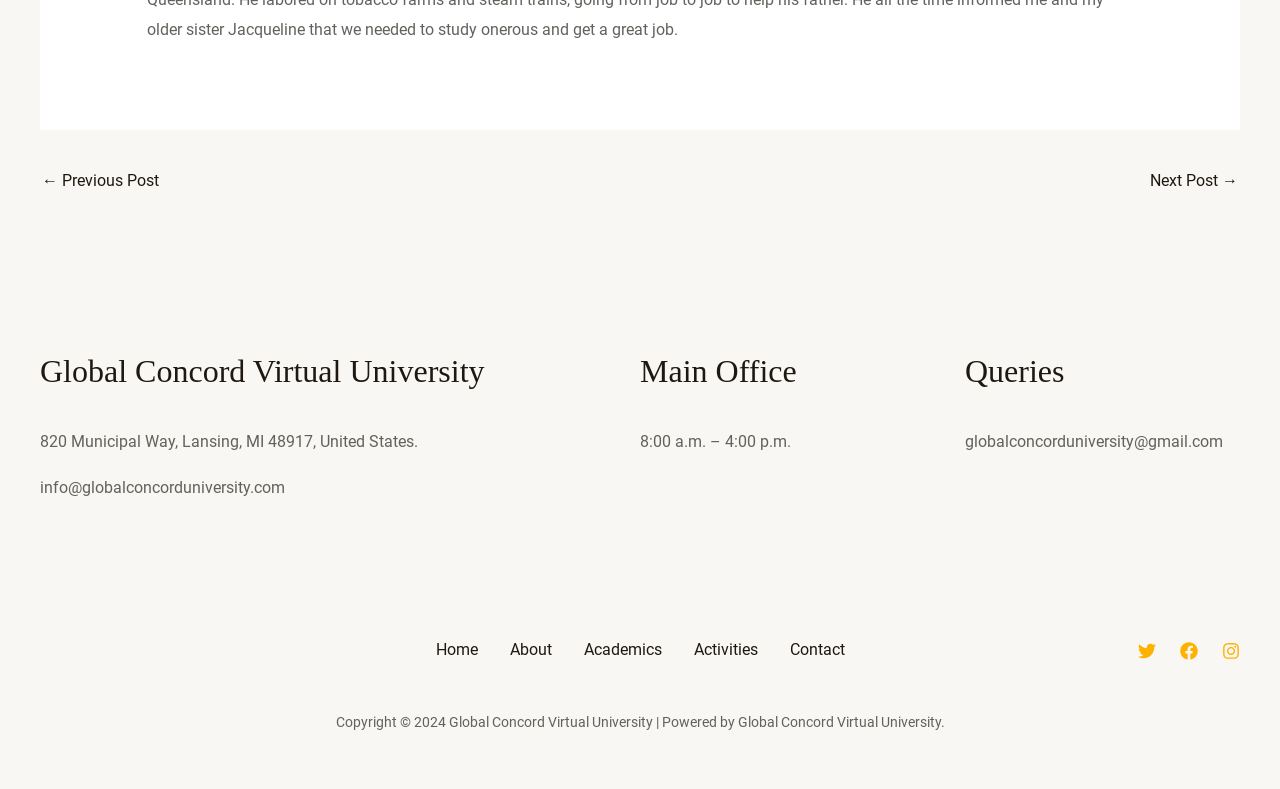Please identify the bounding box coordinates of the clickable area that will fulfill the following instruction: "go to previous post". The coordinates should be in the format of four float numbers between 0 and 1, i.e., [left, top, right, bottom].

[0.033, 0.208, 0.124, 0.255]